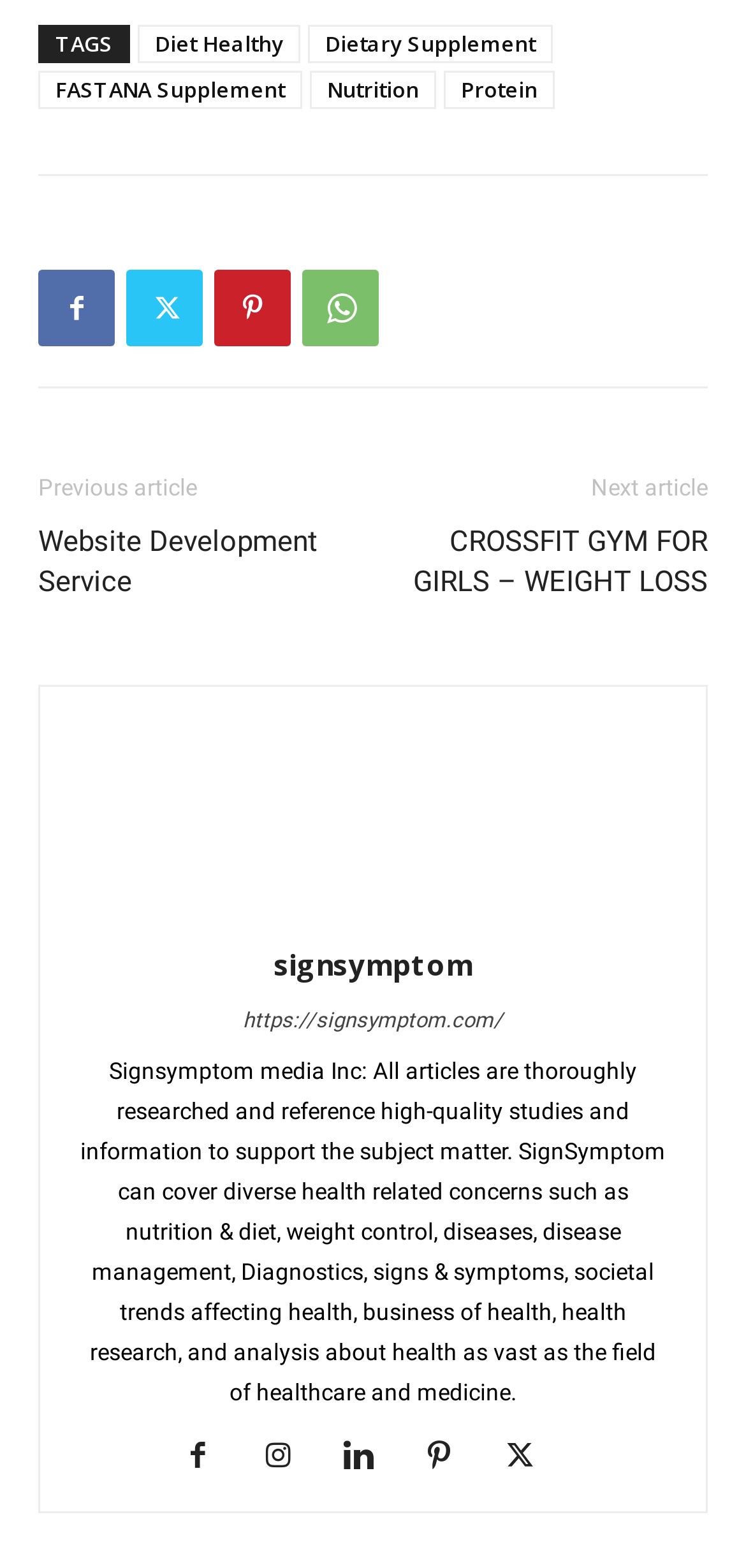Give a short answer to this question using one word or a phrase:
What is the purpose of SignSymptom media Inc?

Provide health-related information